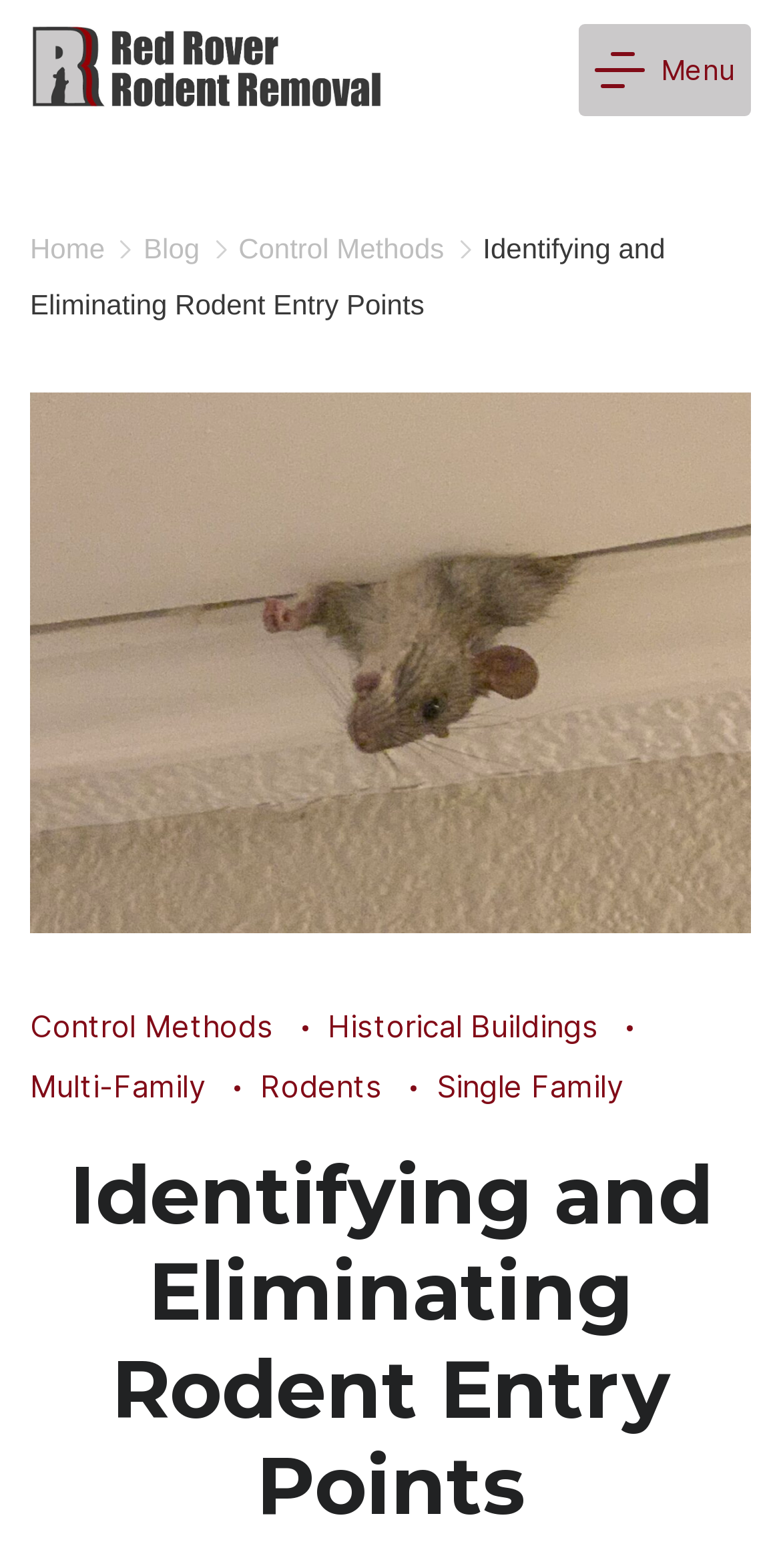Find the bounding box coordinates of the area to click in order to follow the instruction: "read blog".

[0.184, 0.148, 0.256, 0.169]